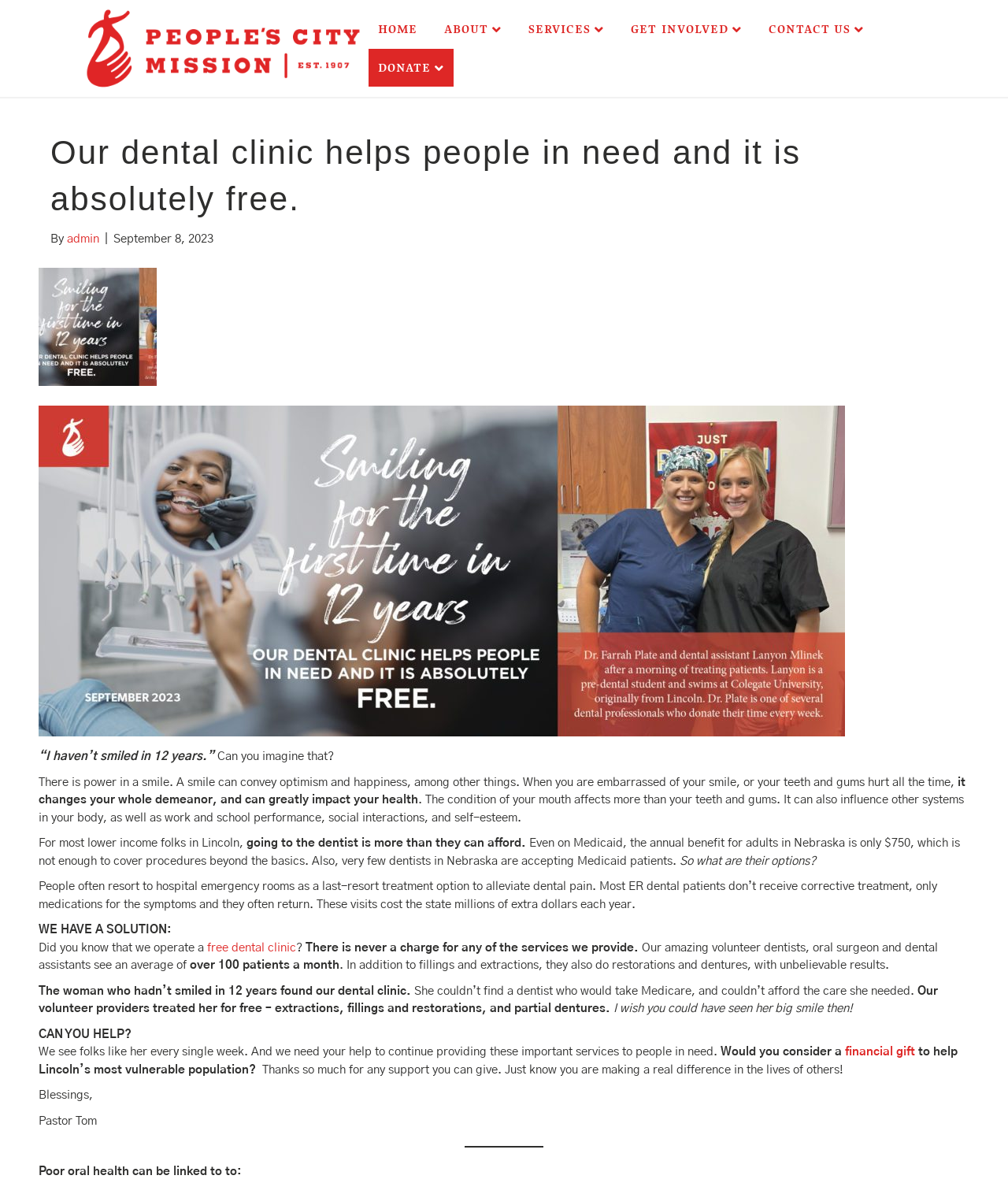Give a one-word or short phrase answer to this question: 
How many patients do the volunteer dentists see per month?

Over 100